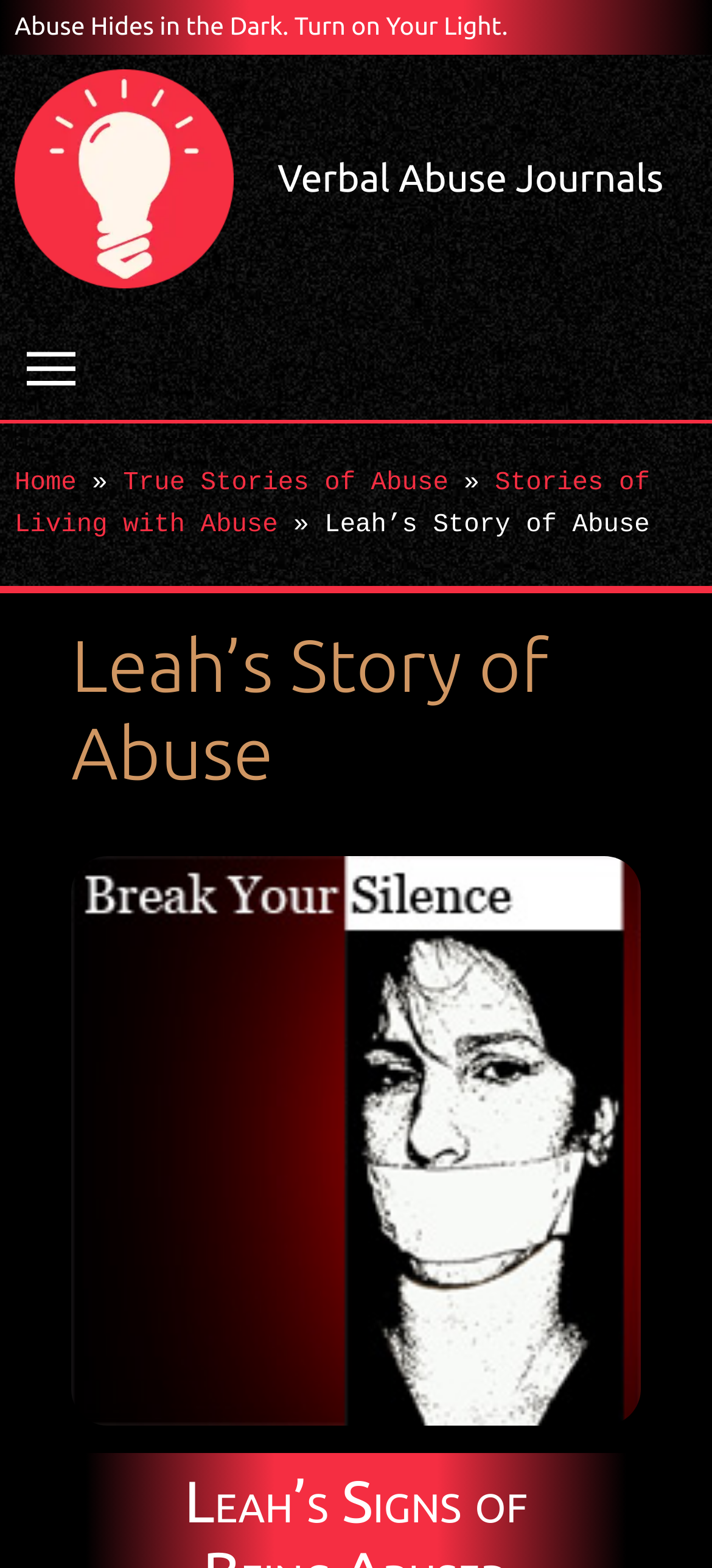Utilize the details in the image to thoroughly answer the following question: What is the theme of the image on the page?

I analyzed the image element with the description 'A woman with wide piece of tape over her mouth. She looks angry. Text says Break your silence', which suggests that the theme of the image is about breaking the silence around abuse and speaking out about it.